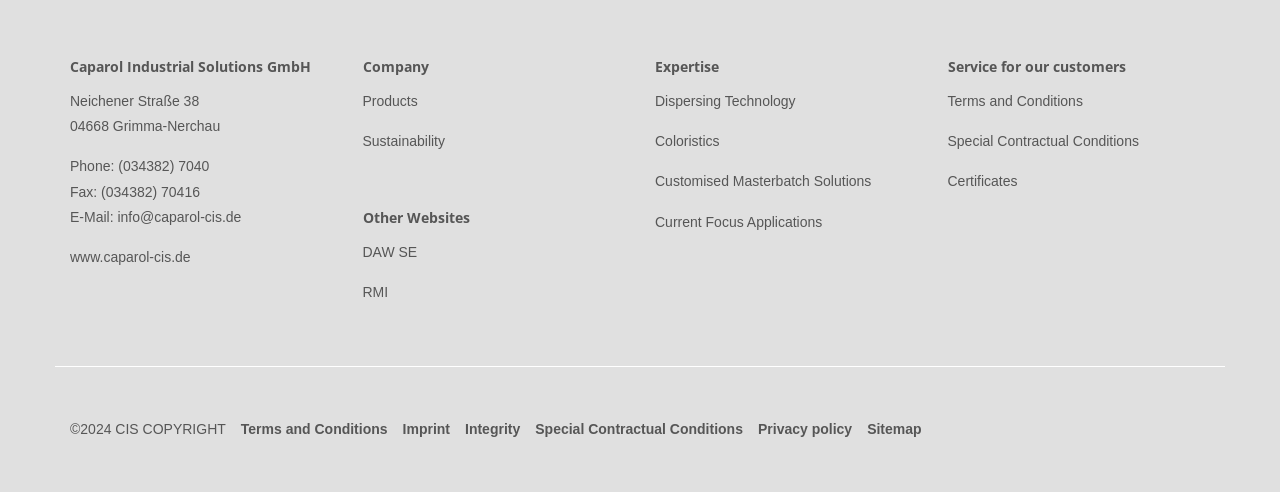Provide a one-word or brief phrase answer to the question:
What is the phone number?

(034382) 7040